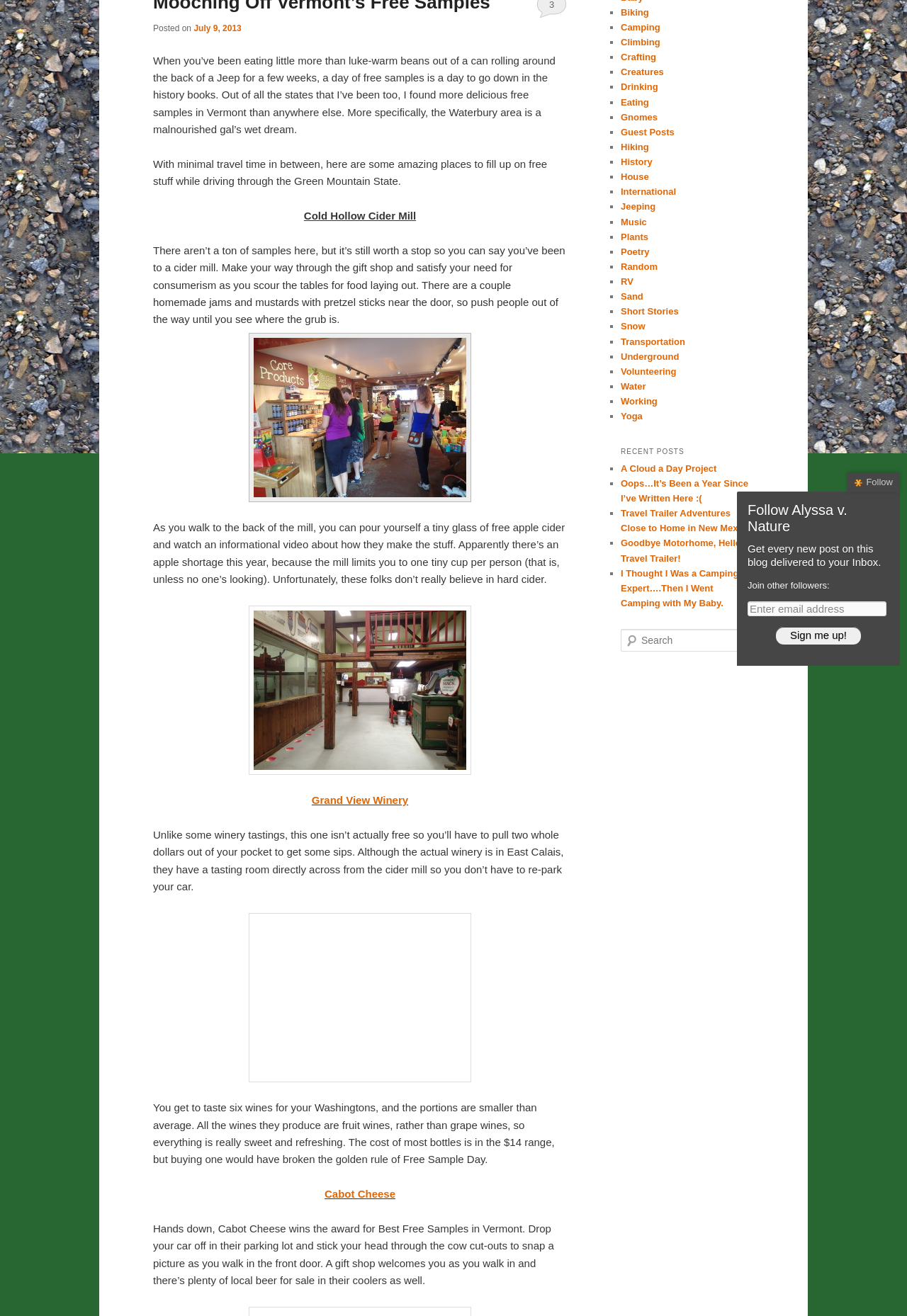Find the bounding box coordinates corresponding to the UI element with the description: "name="subscribe" value="Sign me up!"". The coordinates should be formatted as [left, top, right, bottom], with values as floats between 0 and 1.

[0.855, 0.476, 0.949, 0.49]